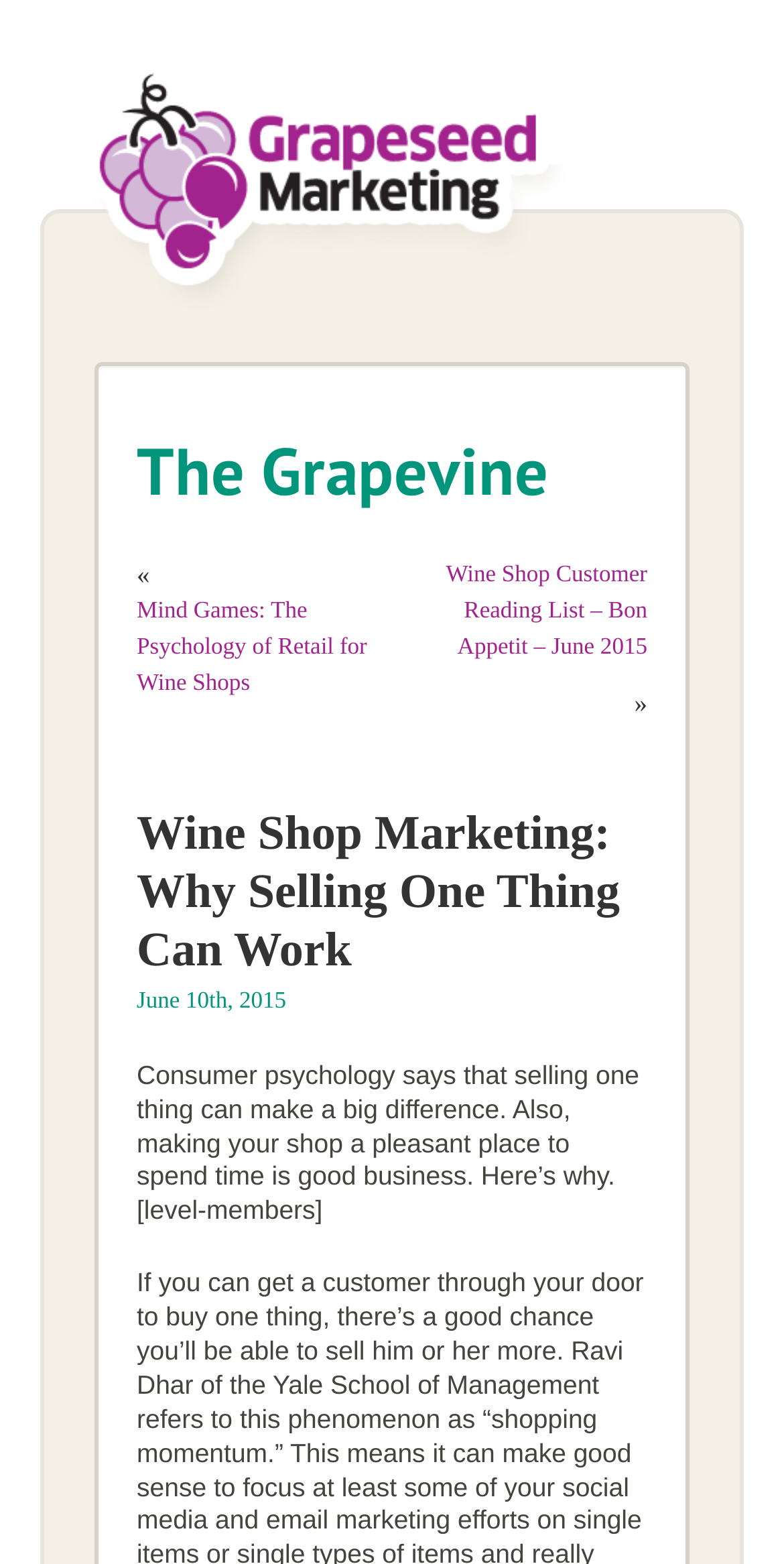What is the name of the marketing company?
Look at the image and provide a short answer using one word or a phrase.

Grapeseed Marketing